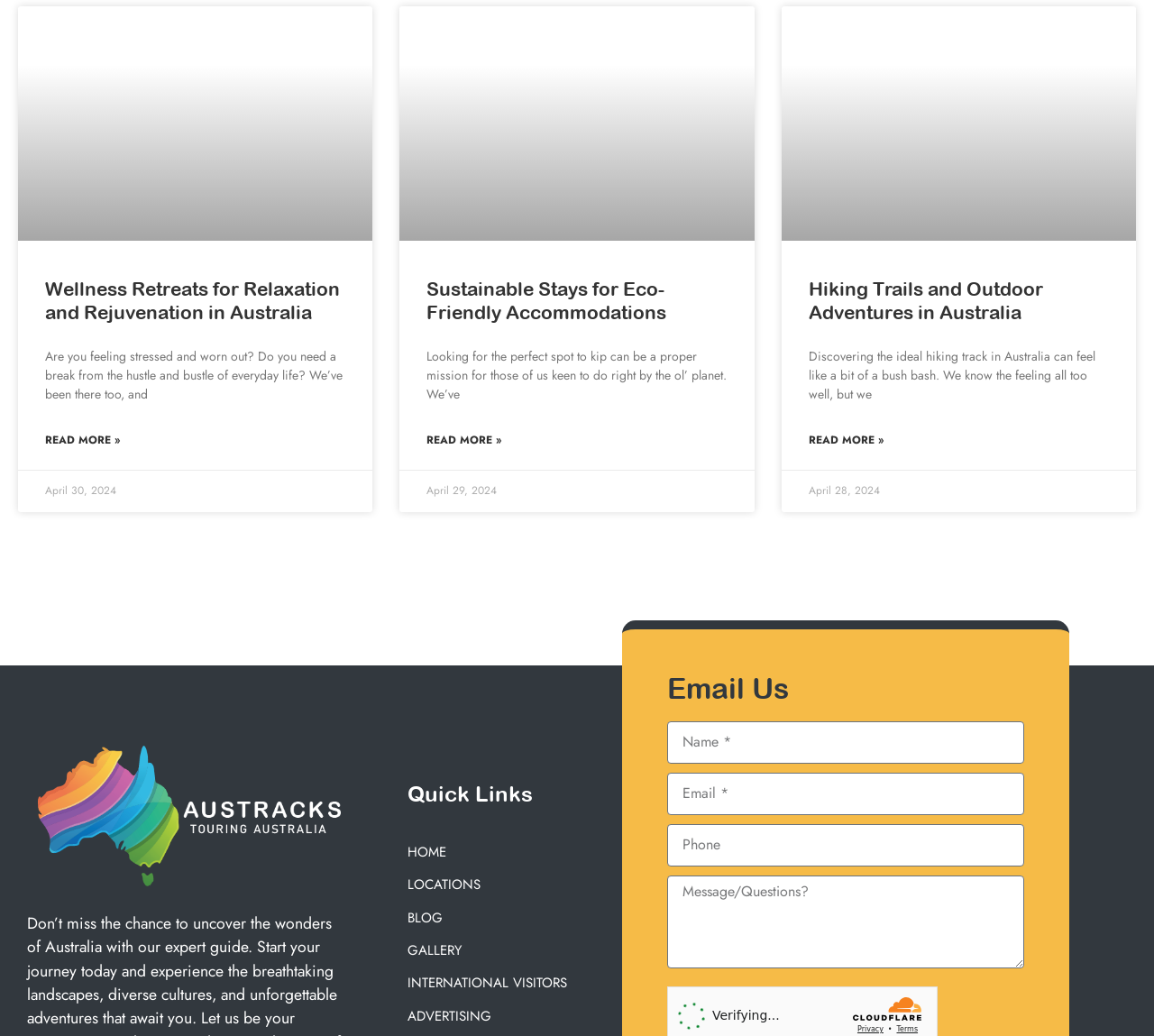Find the bounding box coordinates for the area that must be clicked to perform this action: "Go to the home page".

[0.353, 0.811, 0.531, 0.834]